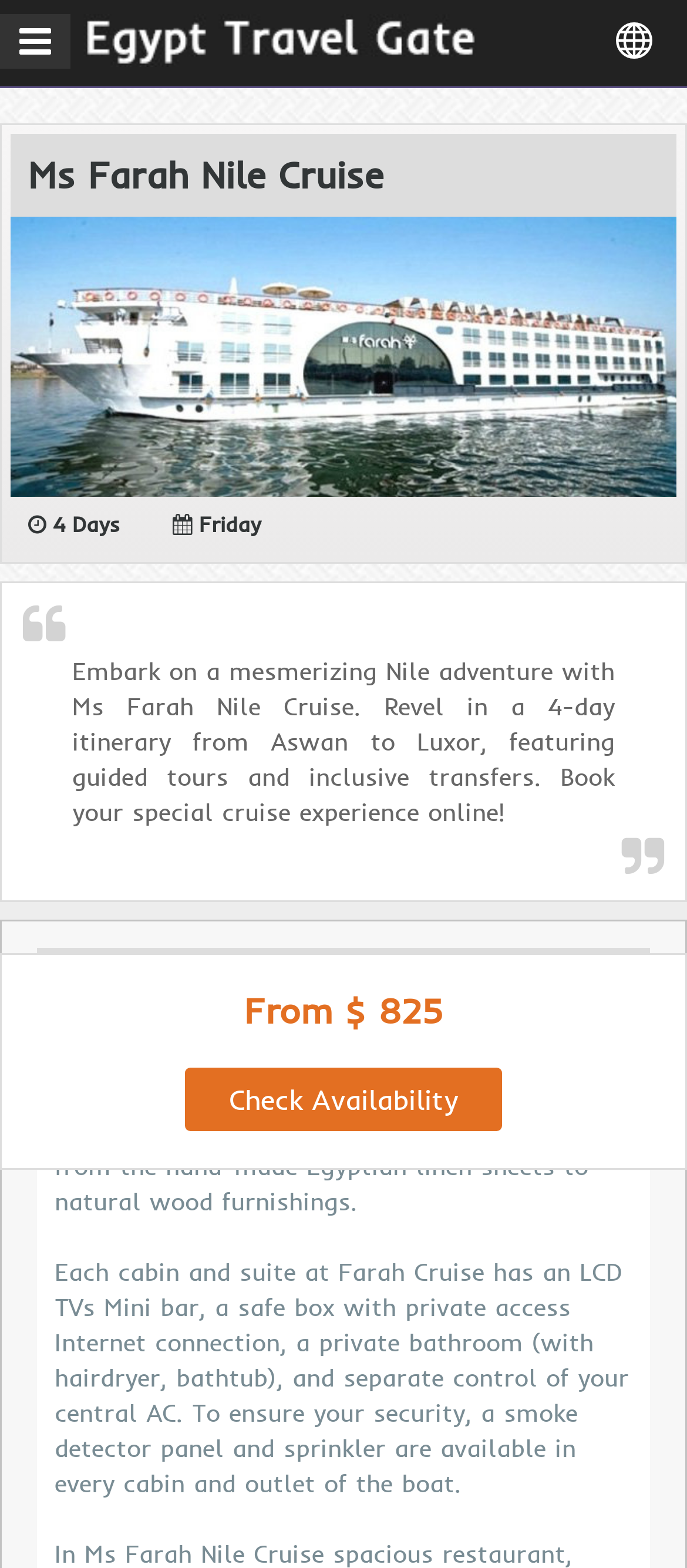How many cabins does Ms Farah Nile Cruise offer?
Look at the screenshot and respond with a single word or phrase.

60 Deluxe cabins